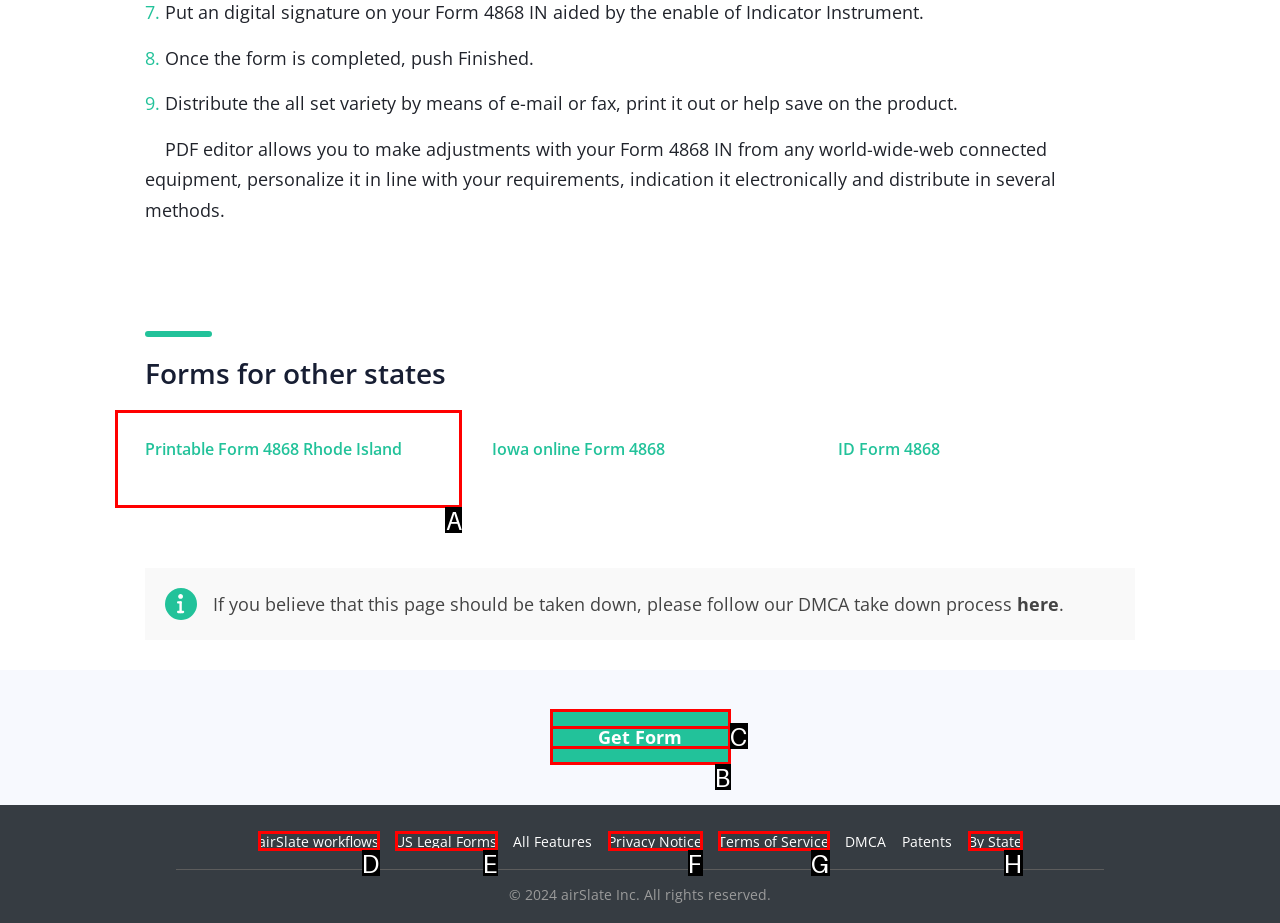Tell me the letter of the option that corresponds to the description: Printable Form 4868 Rhode Island
Answer using the letter from the given choices directly.

A